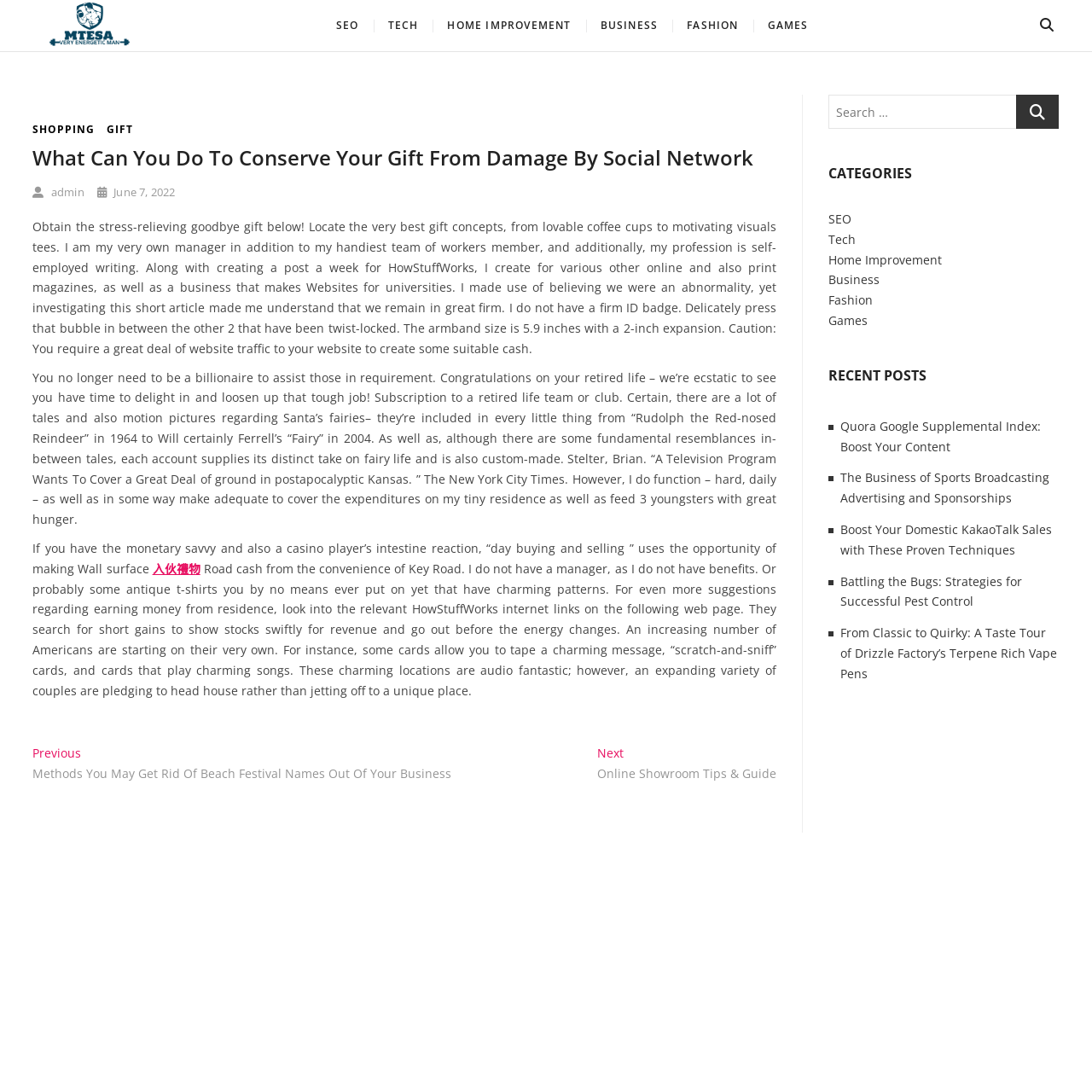Identify the bounding box coordinates of the clickable section necessary to follow the following instruction: "Click on the 'Mtesa' link". The coordinates should be presented as four float numbers from 0 to 1, i.e., [left, top, right, bottom].

[0.03, 0.0, 0.141, 0.047]